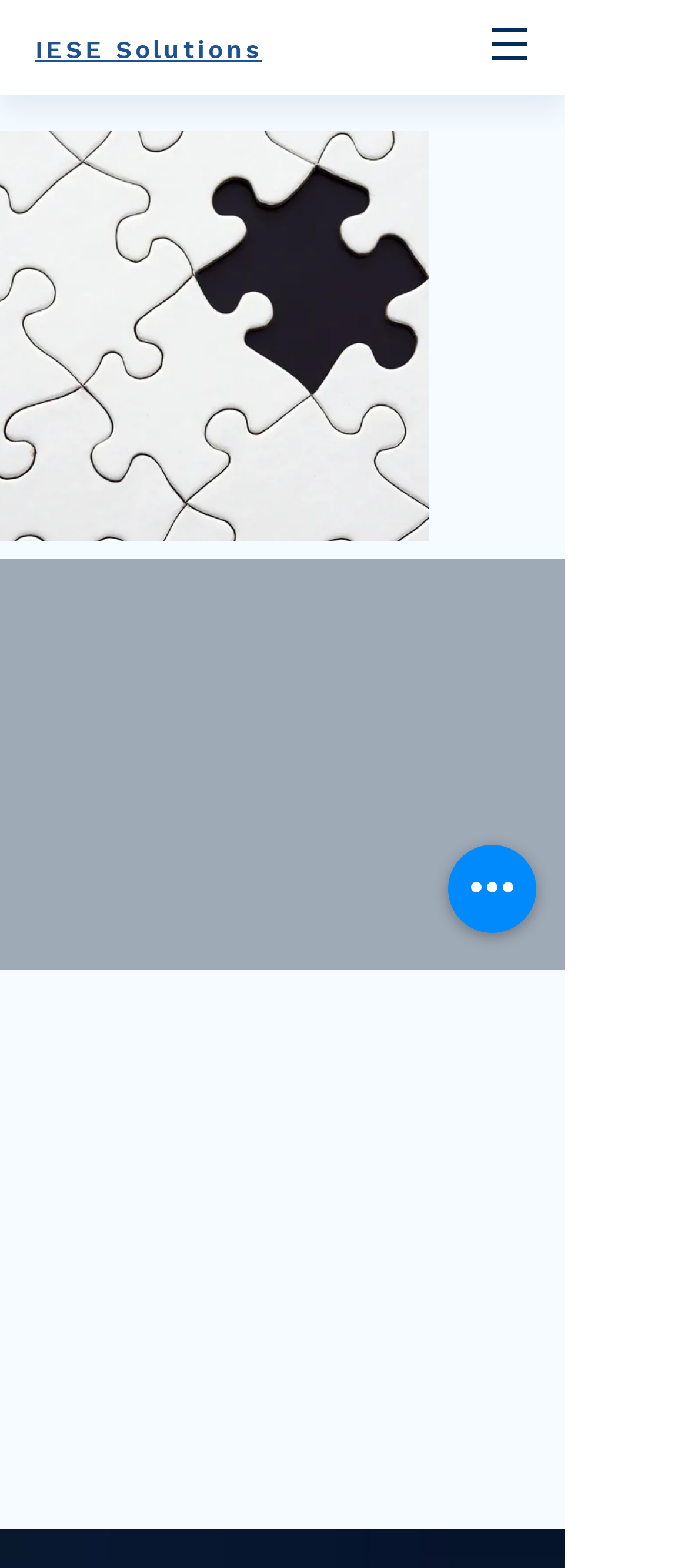Provide a short, one-word or phrase answer to the question below:
What is the function of the button at the bottom of the page?

Quick actions